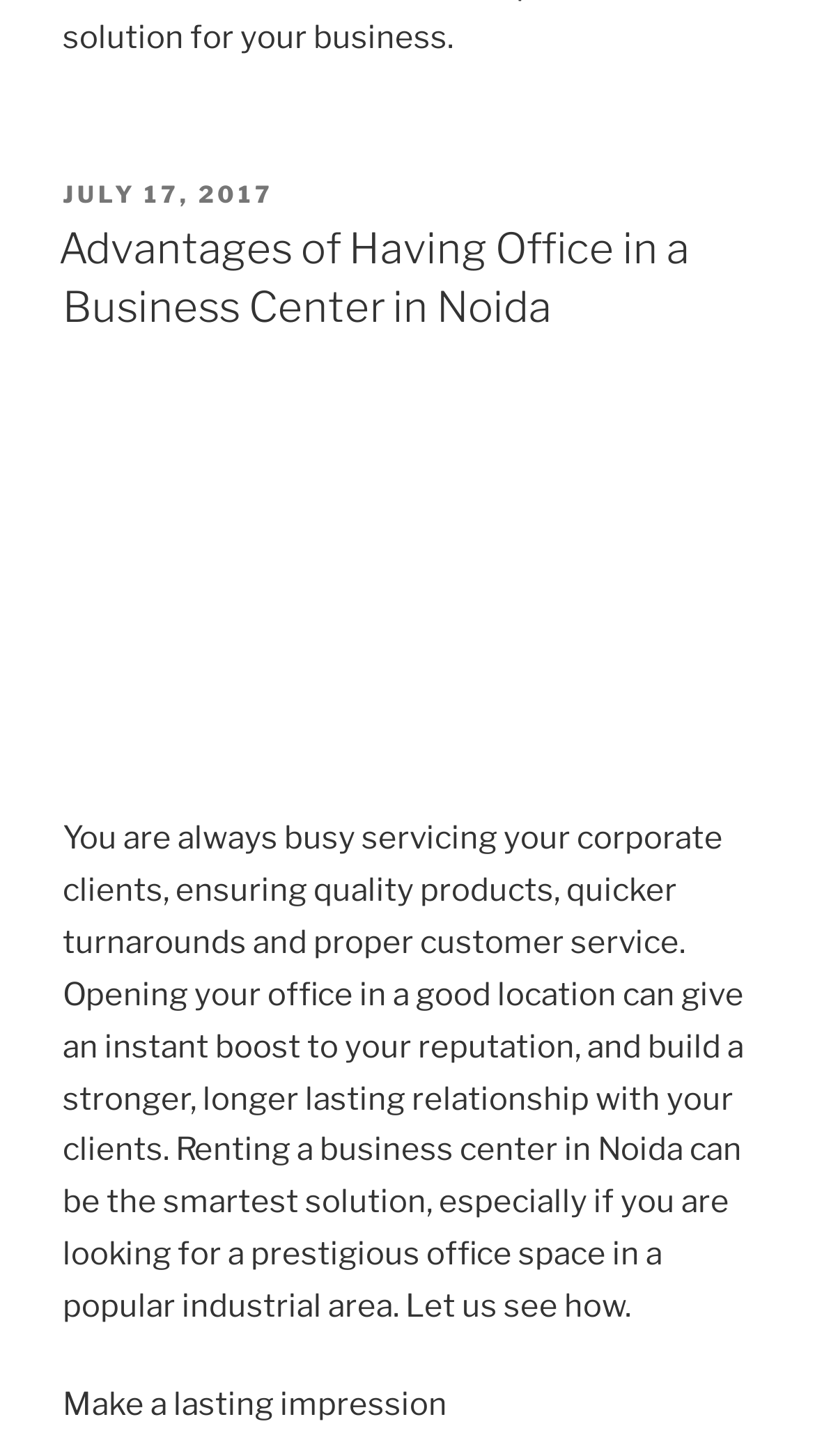Please give a succinct answer to the question in one word or phrase:
What is the date of the posted article?

JULY 17, 2017